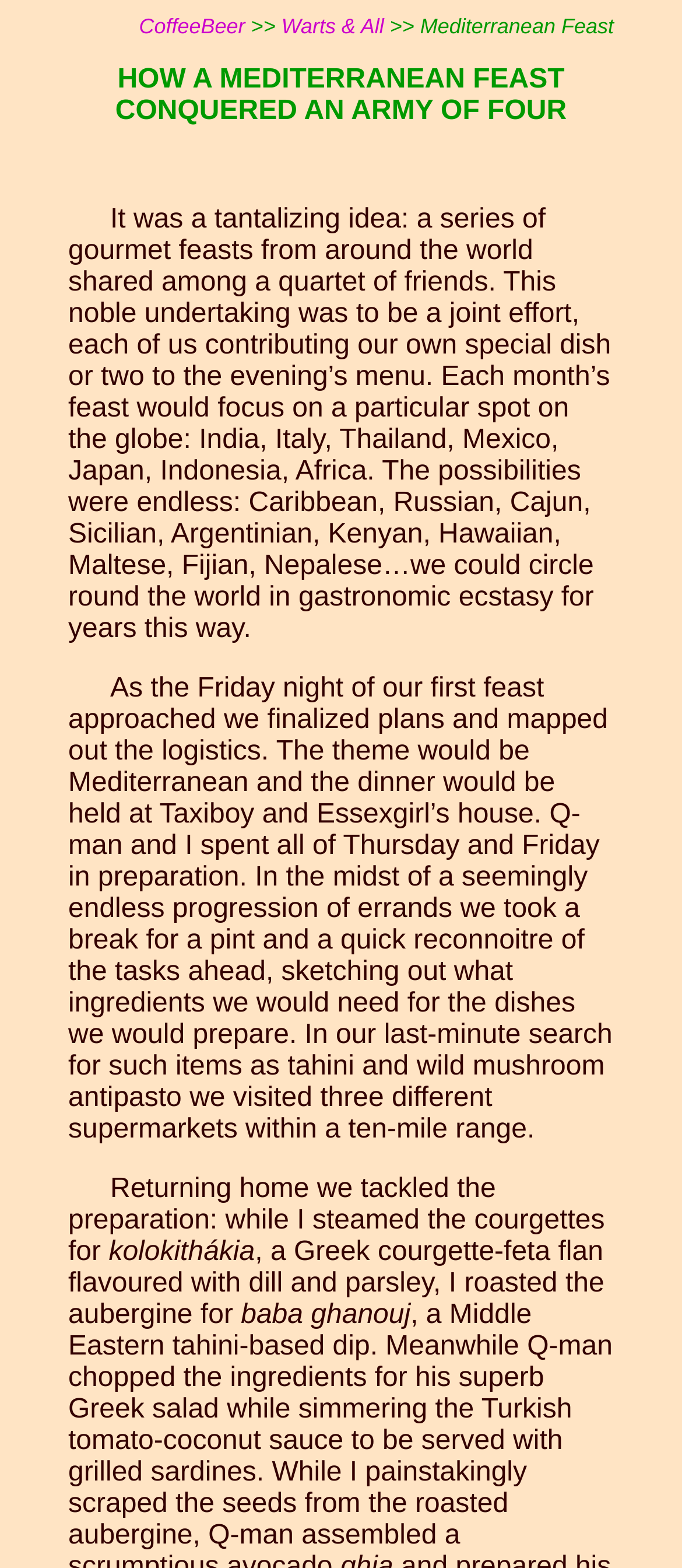Identify the bounding box coordinates for the UI element described as follows: "CoffeeBeer". Ensure the coordinates are four float numbers between 0 and 1, formatted as [left, top, right, bottom].

[0.204, 0.009, 0.359, 0.024]